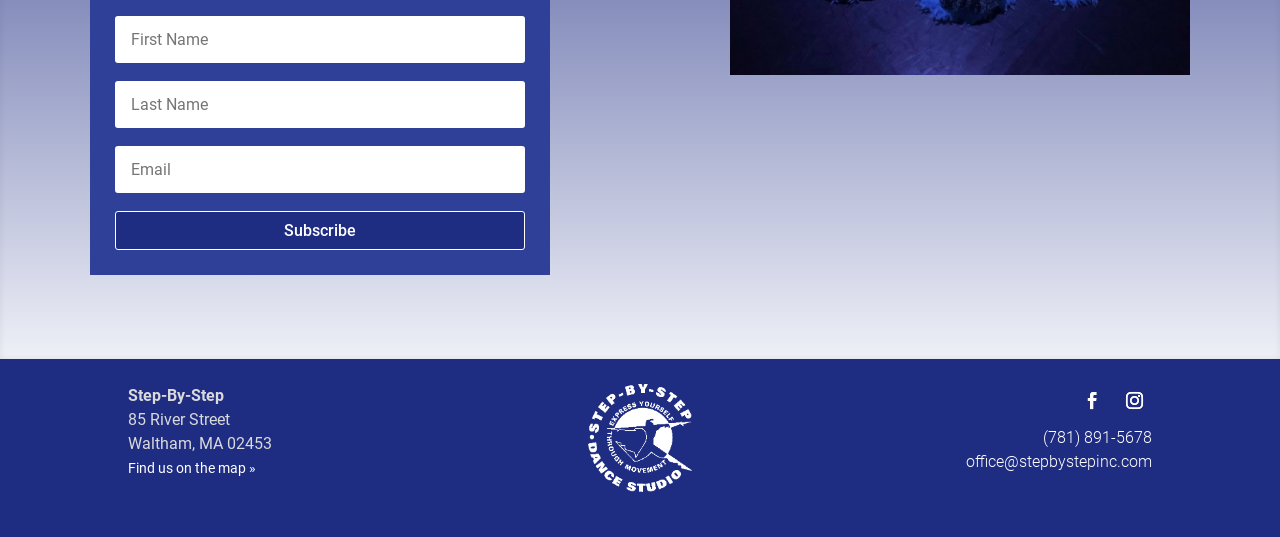Answer the question with a brief word or phrase:
How many social media links are available on the webpage?

2